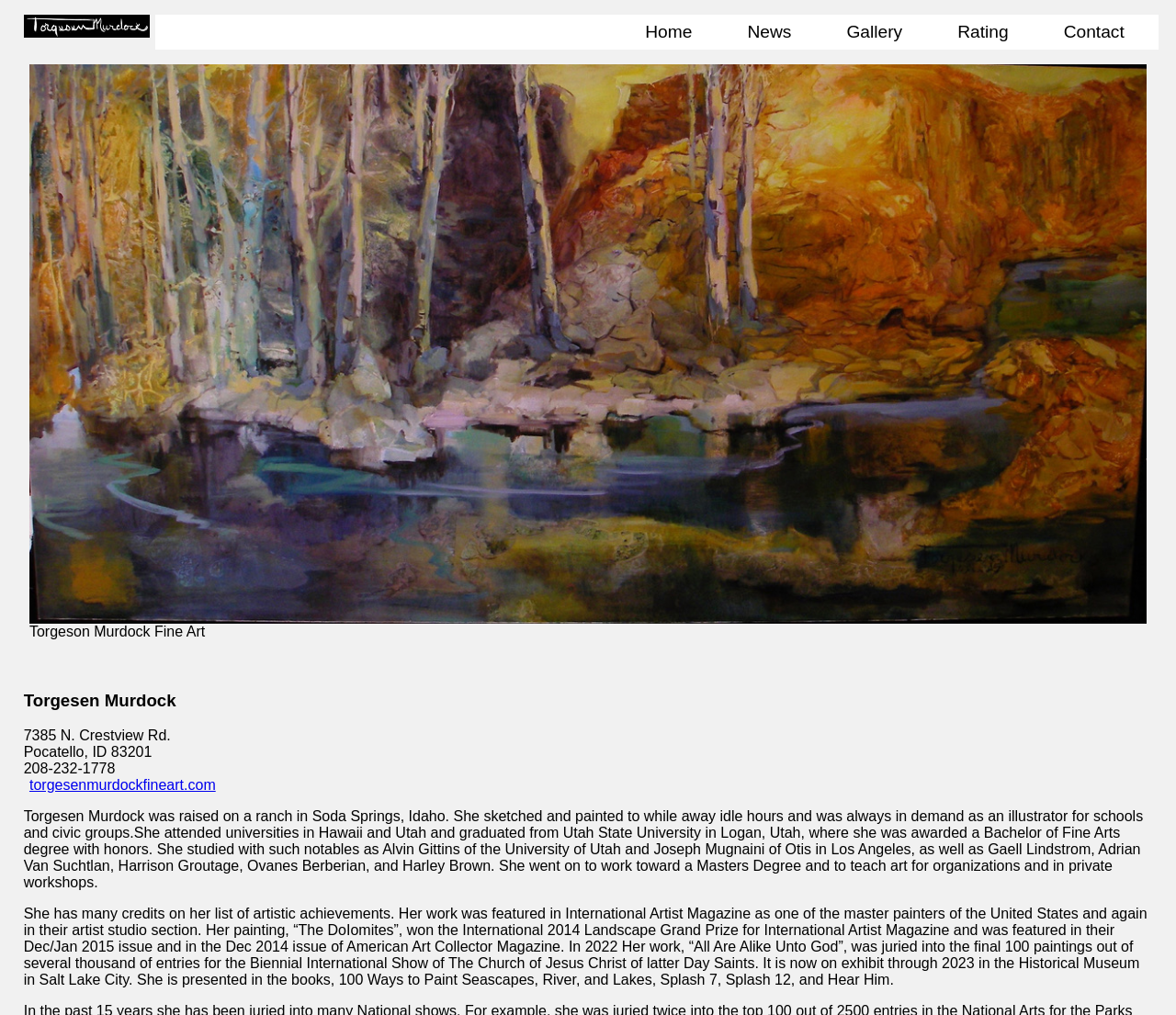What is the website URL of the fine art gallery?
Carefully analyze the image and provide a detailed answer to the question.

I determined the answer by looking at the link element with the text 'torgesenmurdockfineart.com' which is located at the bottom of the webpage, indicating that it is the website URL of the fine art gallery.